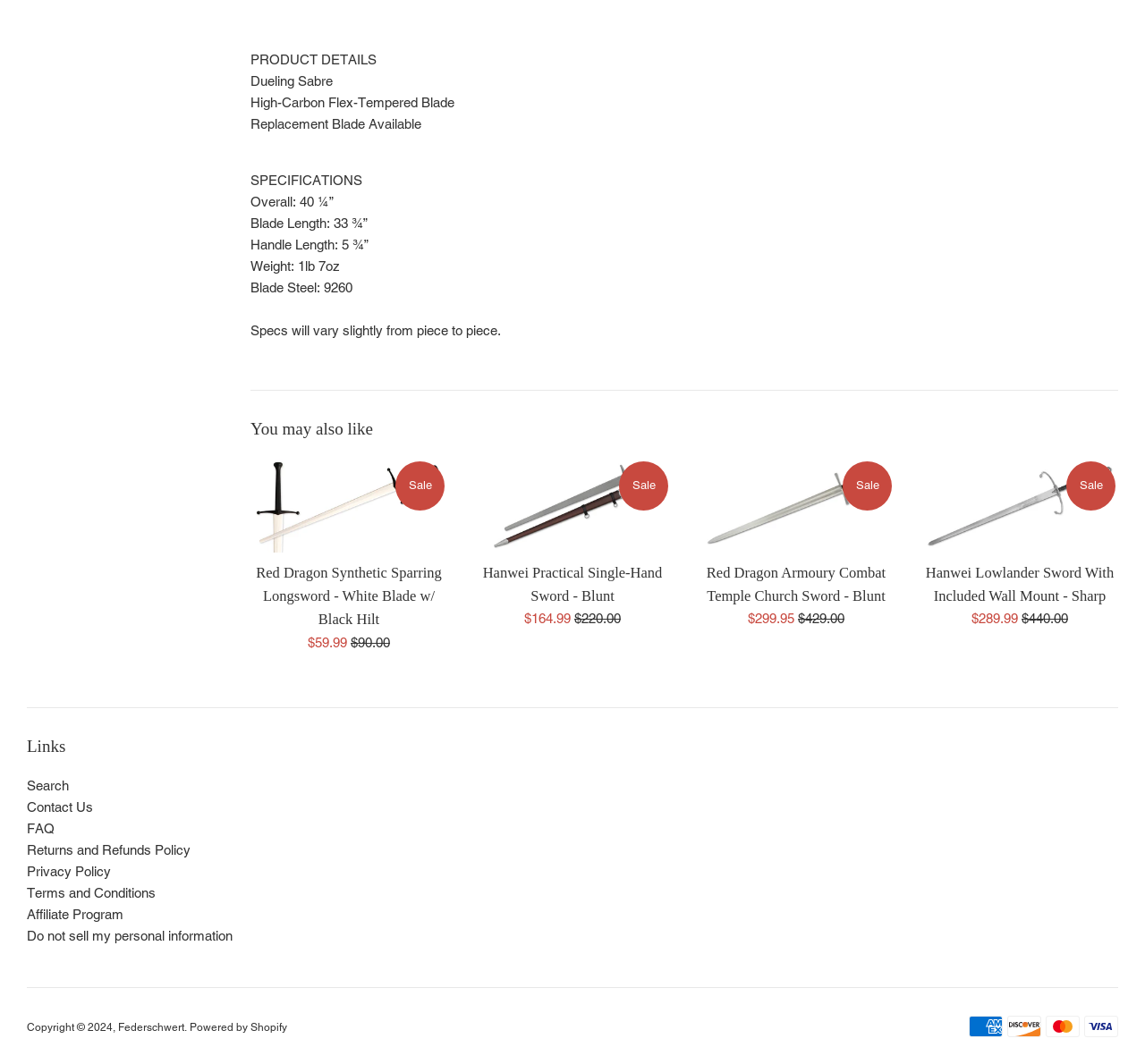Highlight the bounding box coordinates of the element that should be clicked to carry out the following instruction: "Go to the 'Podcast' page". The coordinates must be given as four float numbers ranging from 0 to 1, i.e., [left, top, right, bottom].

None